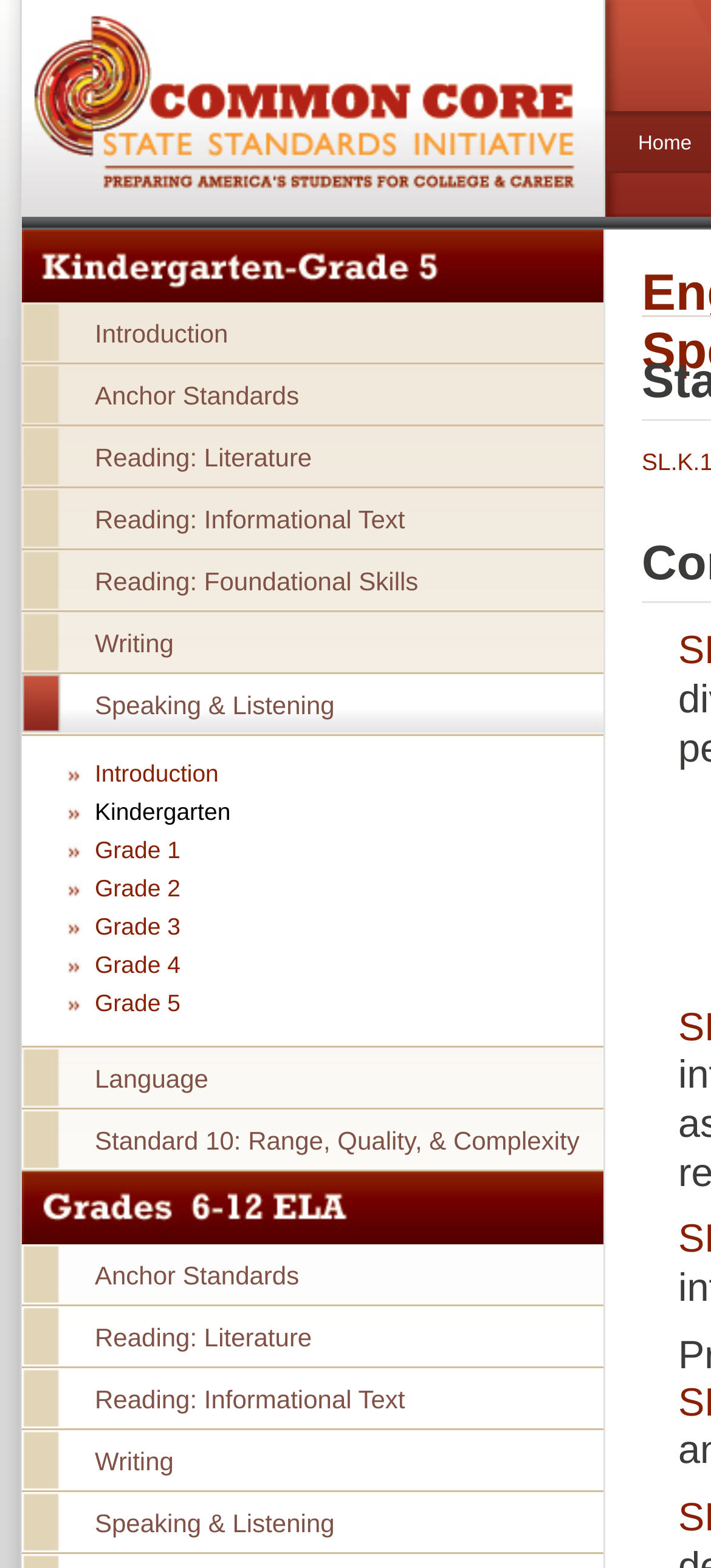Respond with a single word or phrase:
What is the purpose of the 'Anchor Standards' section?

College and Career Readiness